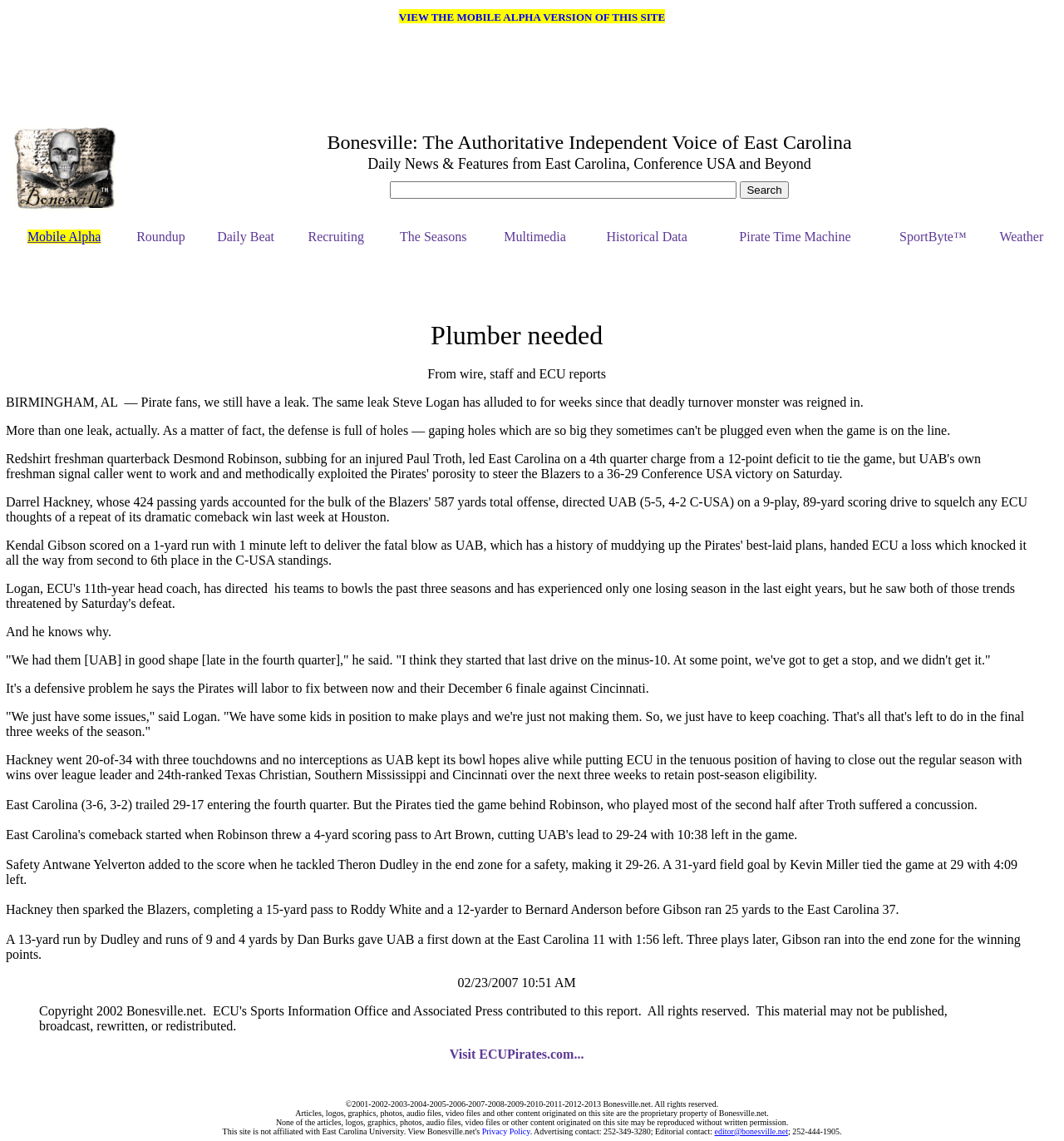Find the bounding box coordinates of the element I should click to carry out the following instruction: "View the mobile alpha version of this site".

[0.375, 0.008, 0.625, 0.02]